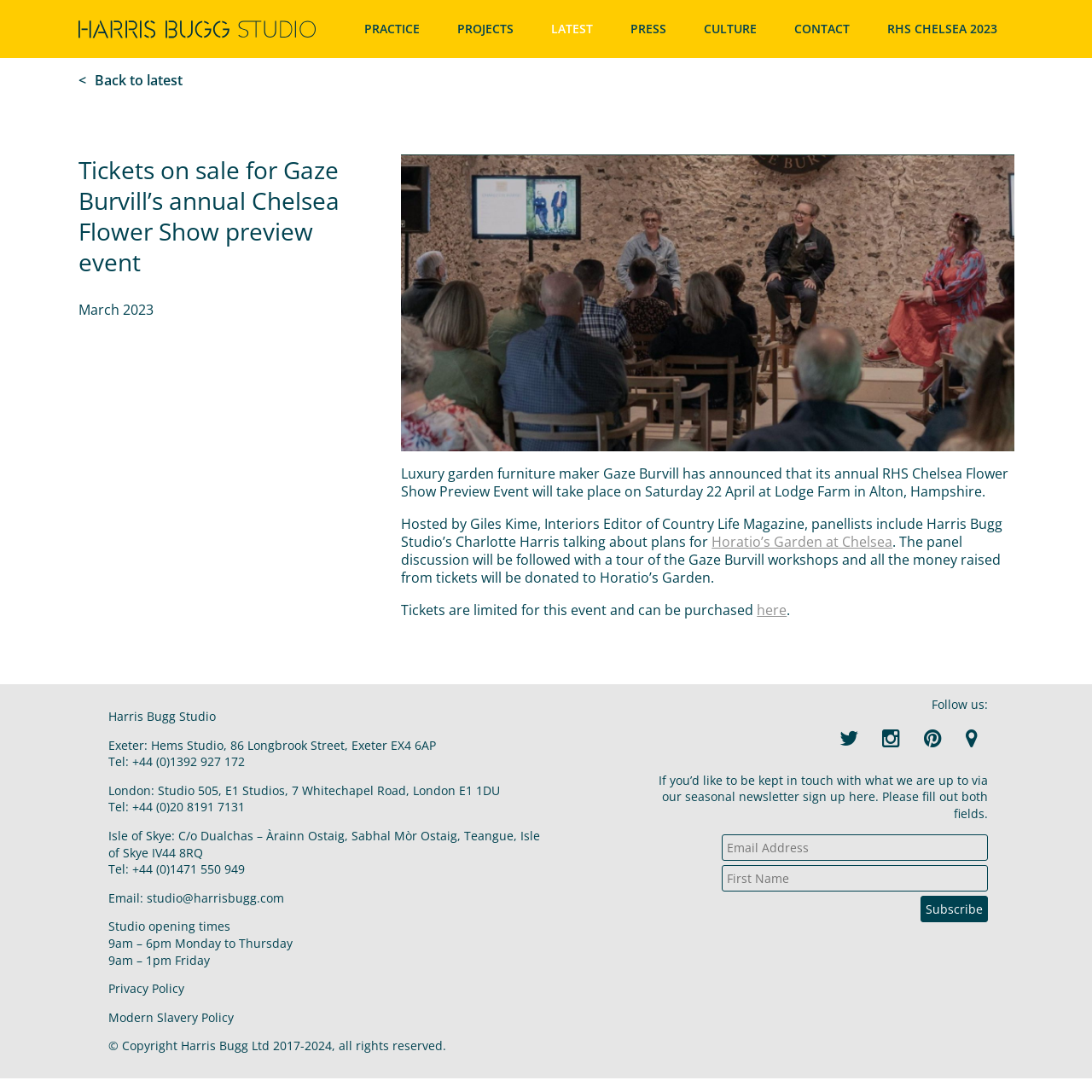Can you find the bounding box coordinates for the element to click on to achieve the instruction: "Make a donation"?

None